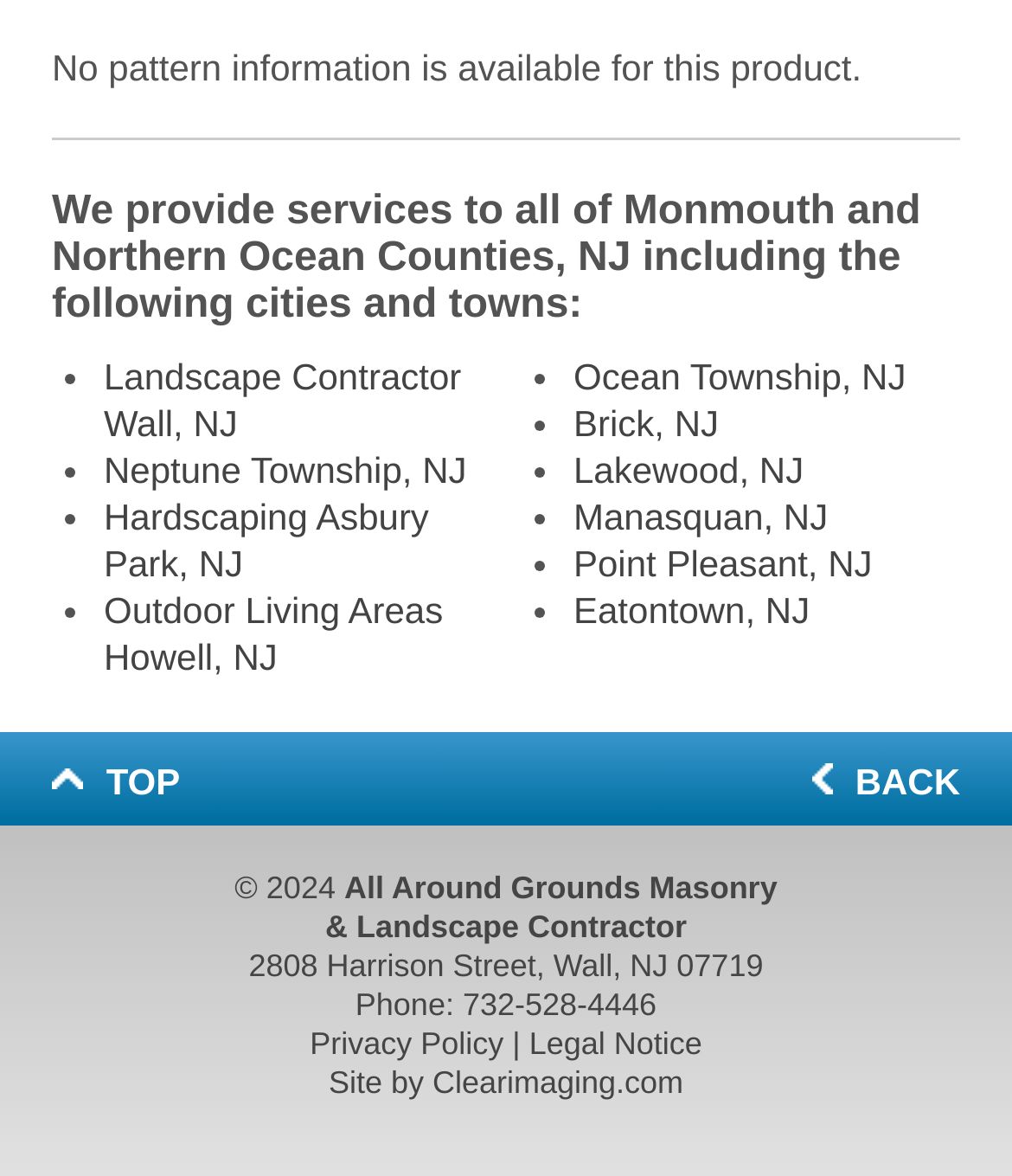How many cities and towns are listed on the webpage?
Please use the image to provide an in-depth answer to the question.

The webpage lists cities and towns that the company provides services to, and there are 12 links listed, each representing a different city or town.